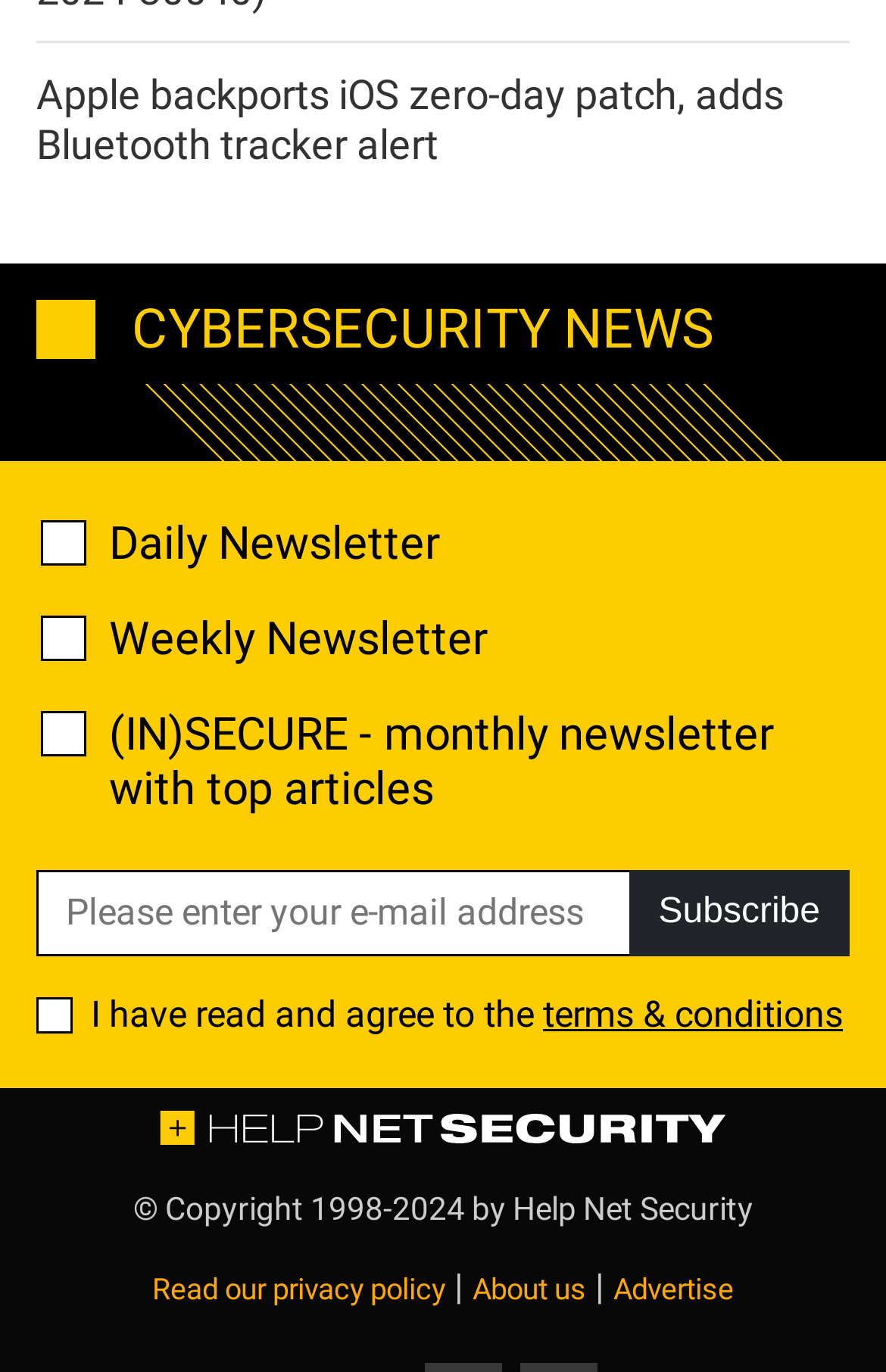Locate the UI element described by parent_node: Weekly Newsletter name="_mc4wp_lists[]" value="d2d471aafa" and provide its bounding box coordinates. Use the format (top-left x, top-left y, bottom-right x, bottom-right y) with all values as floating point numbers between 0 and 1.

[0.046, 0.449, 0.097, 0.482]